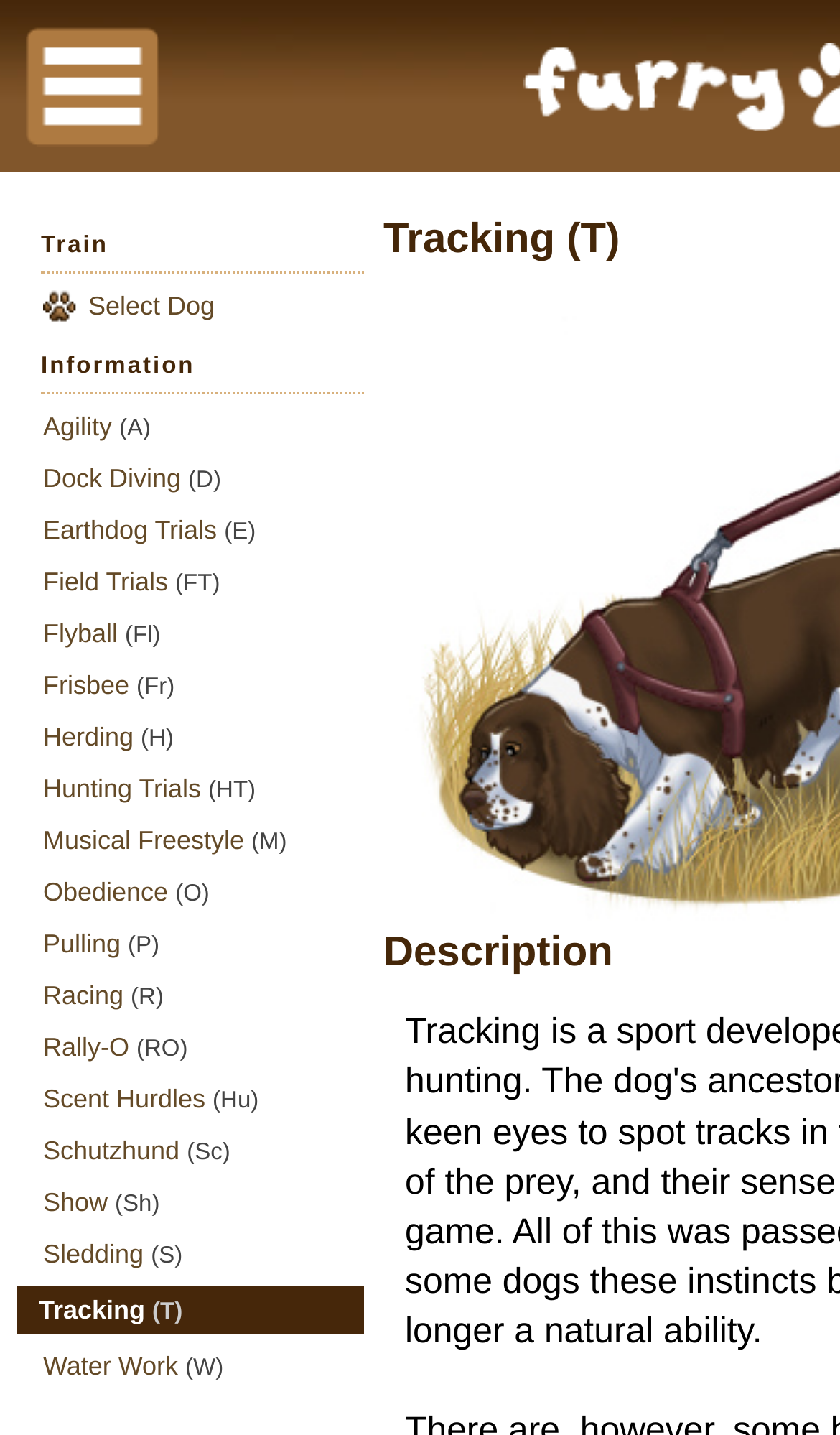Identify the bounding box coordinates of the section that should be clicked to achieve the task described: "Click on the 'Select Dog' link".

[0.051, 0.2, 0.431, 0.227]